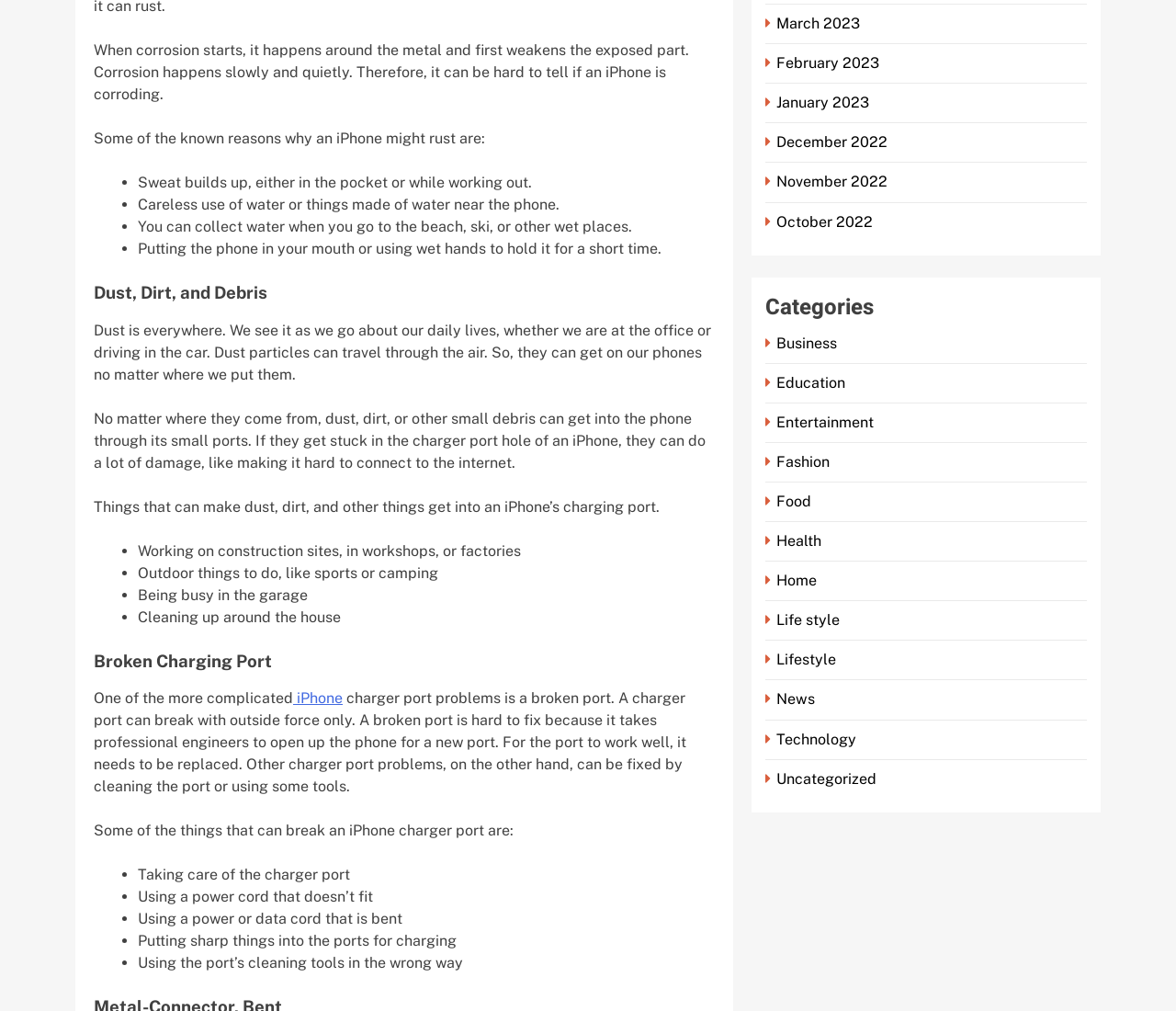Give a concise answer using one word or a phrase to the following question:
What causes corrosion in an iPhone?

Sweat, water, and other substances